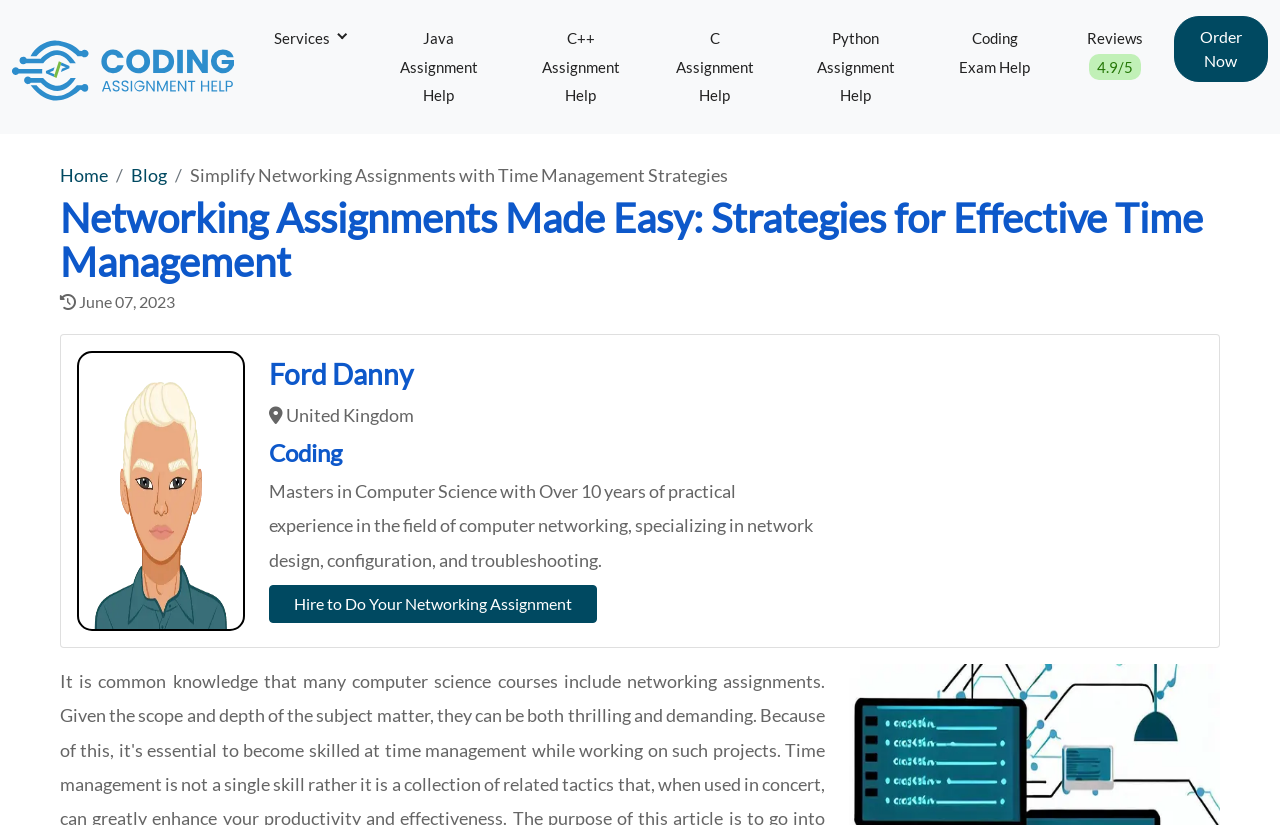Find the bounding box coordinates of the element to click in order to complete the given instruction: "Get 'Java Assignment Help'."

[0.287, 0.01, 0.399, 0.152]